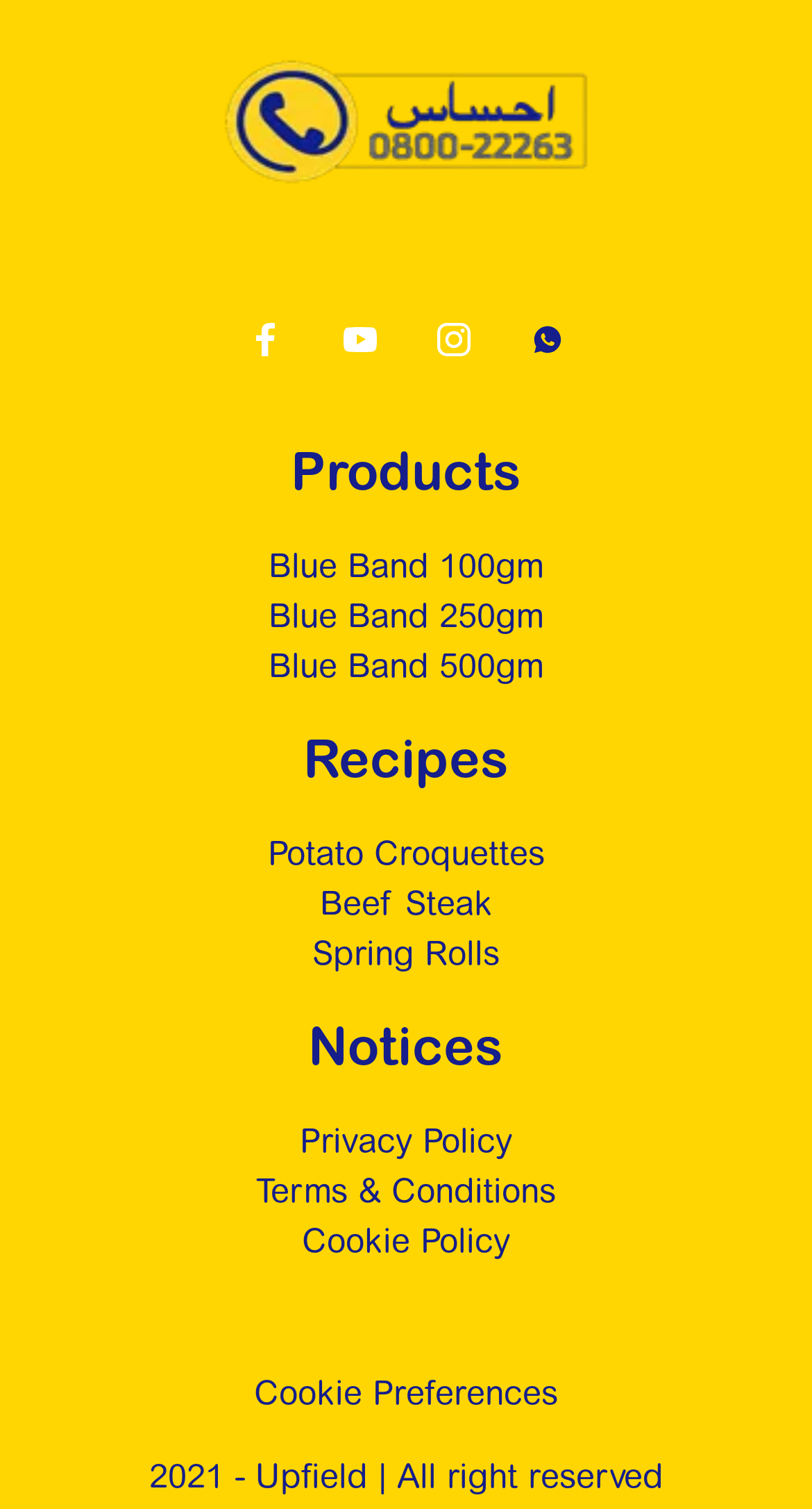Locate the bounding box coordinates of the element that should be clicked to fulfill the instruction: "View Potato Croquettes recipe".

[0.329, 0.552, 0.671, 0.578]